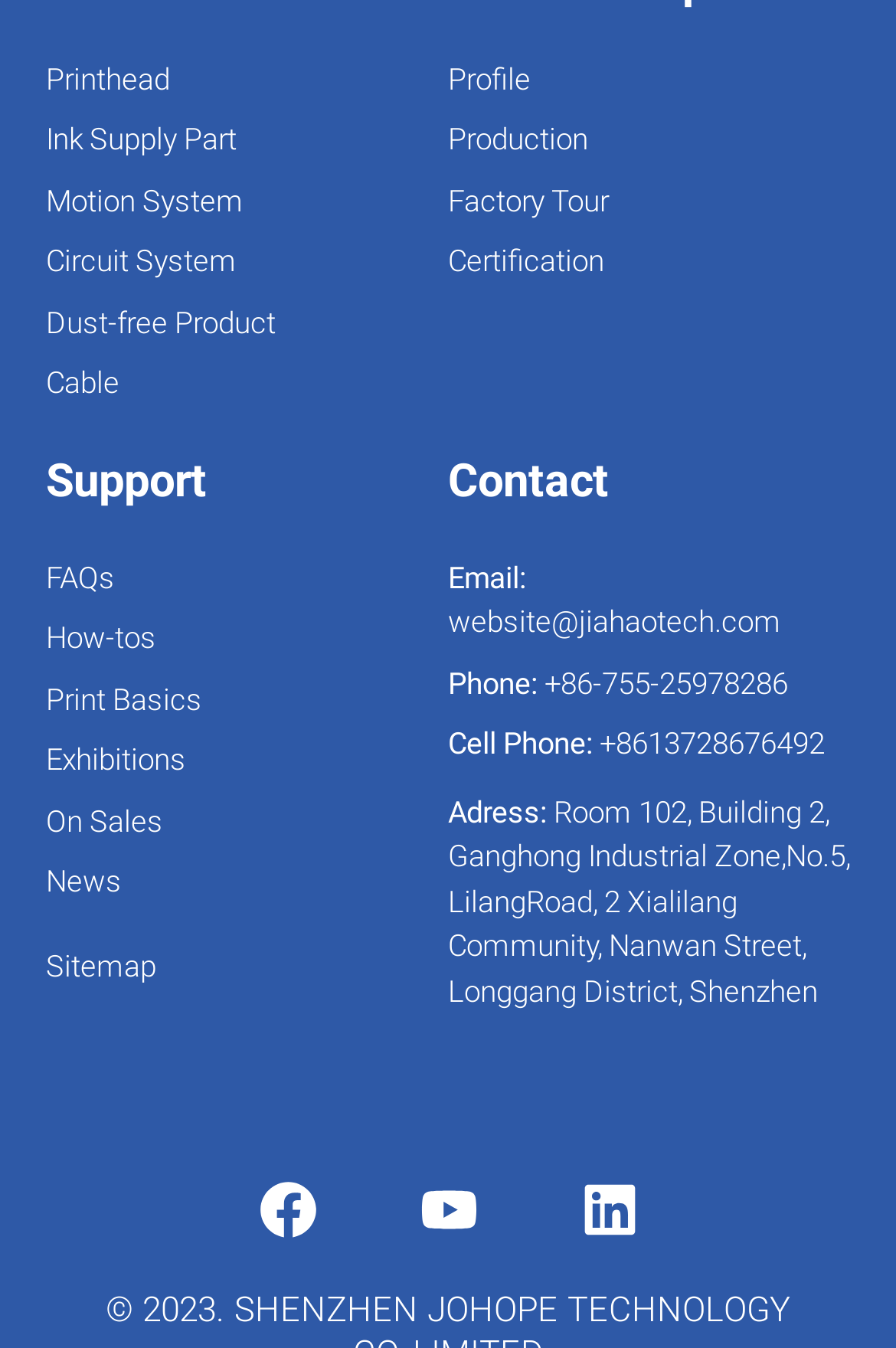Locate the bounding box coordinates of the clickable part needed for the task: "Open My account".

None